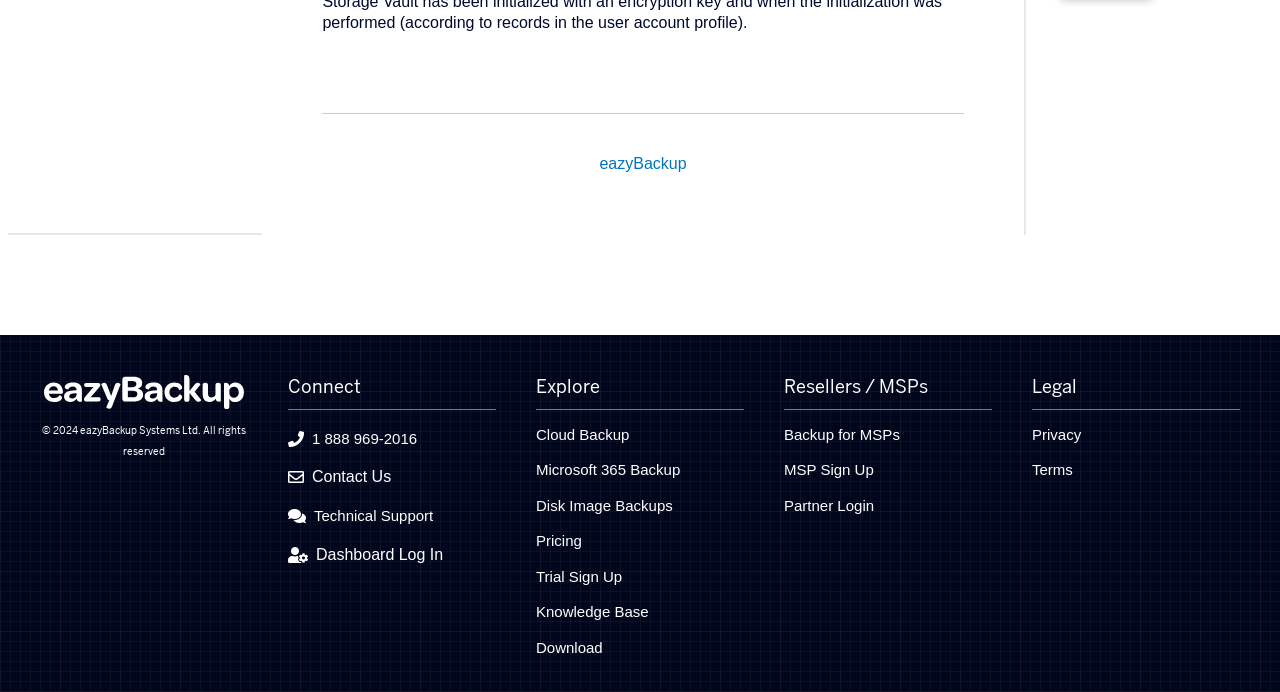Can you find the bounding box coordinates for the UI element given this description: "Backup for MSPs"? Provide the coordinates as four float numbers between 0 and 1: [left, top, right, bottom].

[0.612, 0.614, 0.775, 0.663]